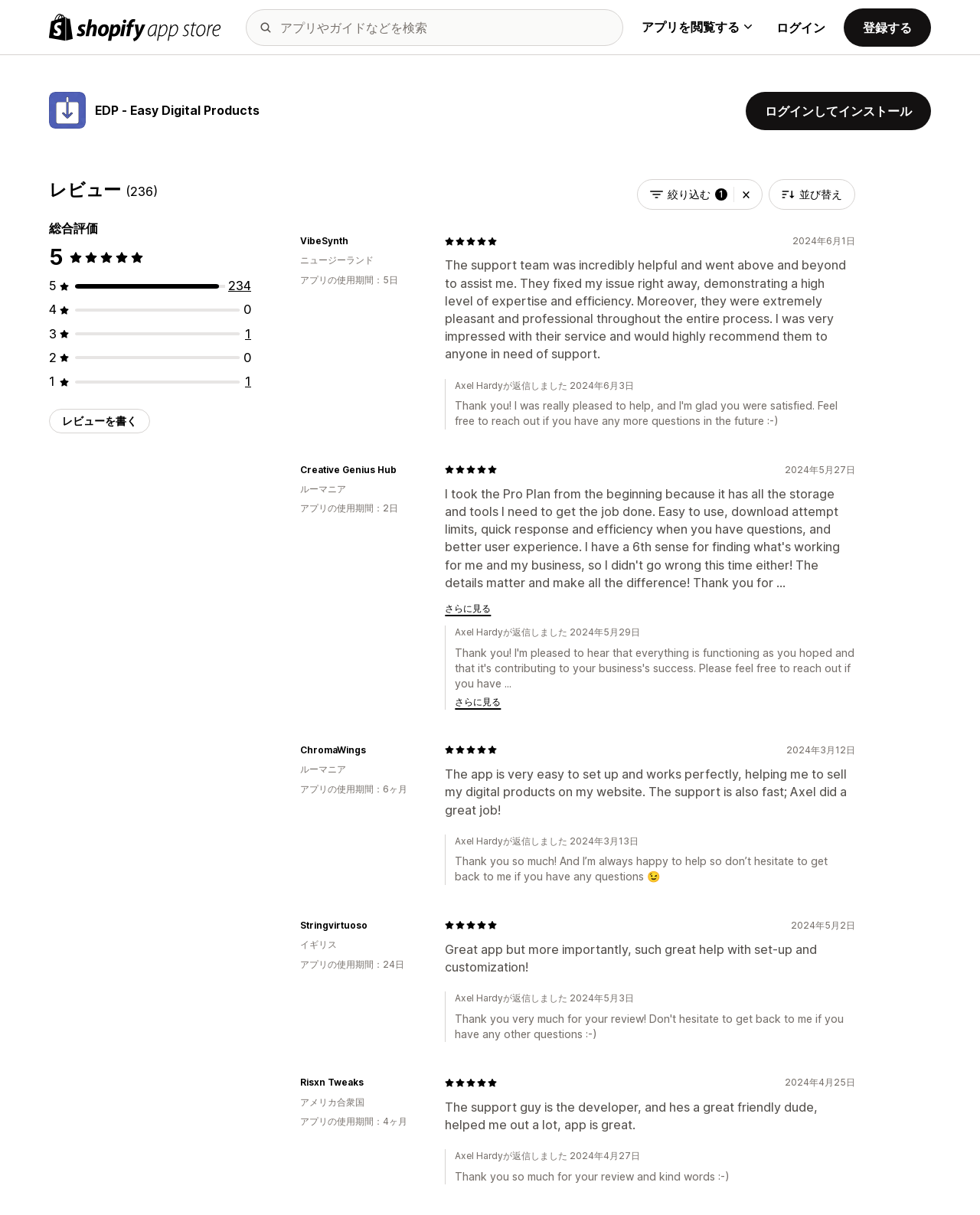Can you identify and provide the main heading of the webpage?

EDP ‑ Easy Digital Products